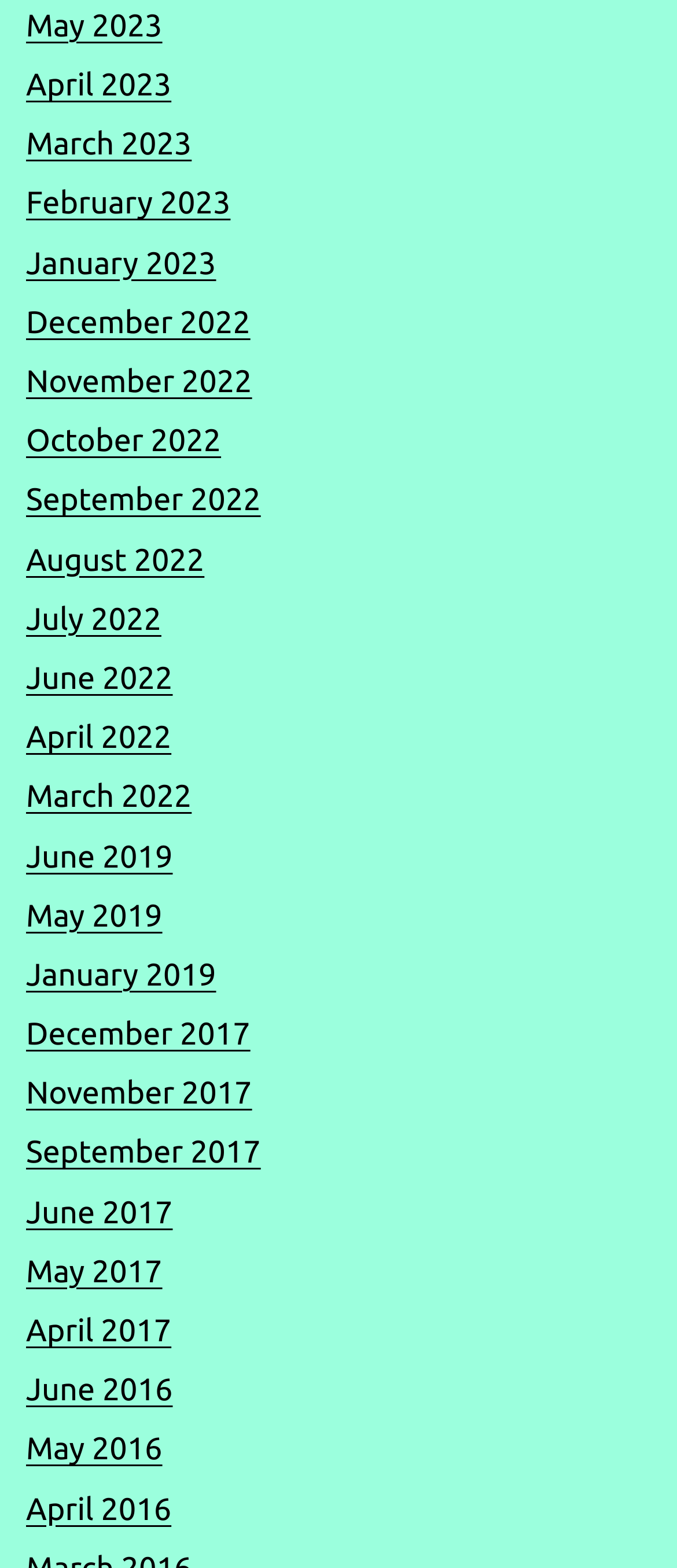Please locate the bounding box coordinates of the element that should be clicked to complete the given instruction: "view June 2017".

[0.038, 0.762, 0.255, 0.784]